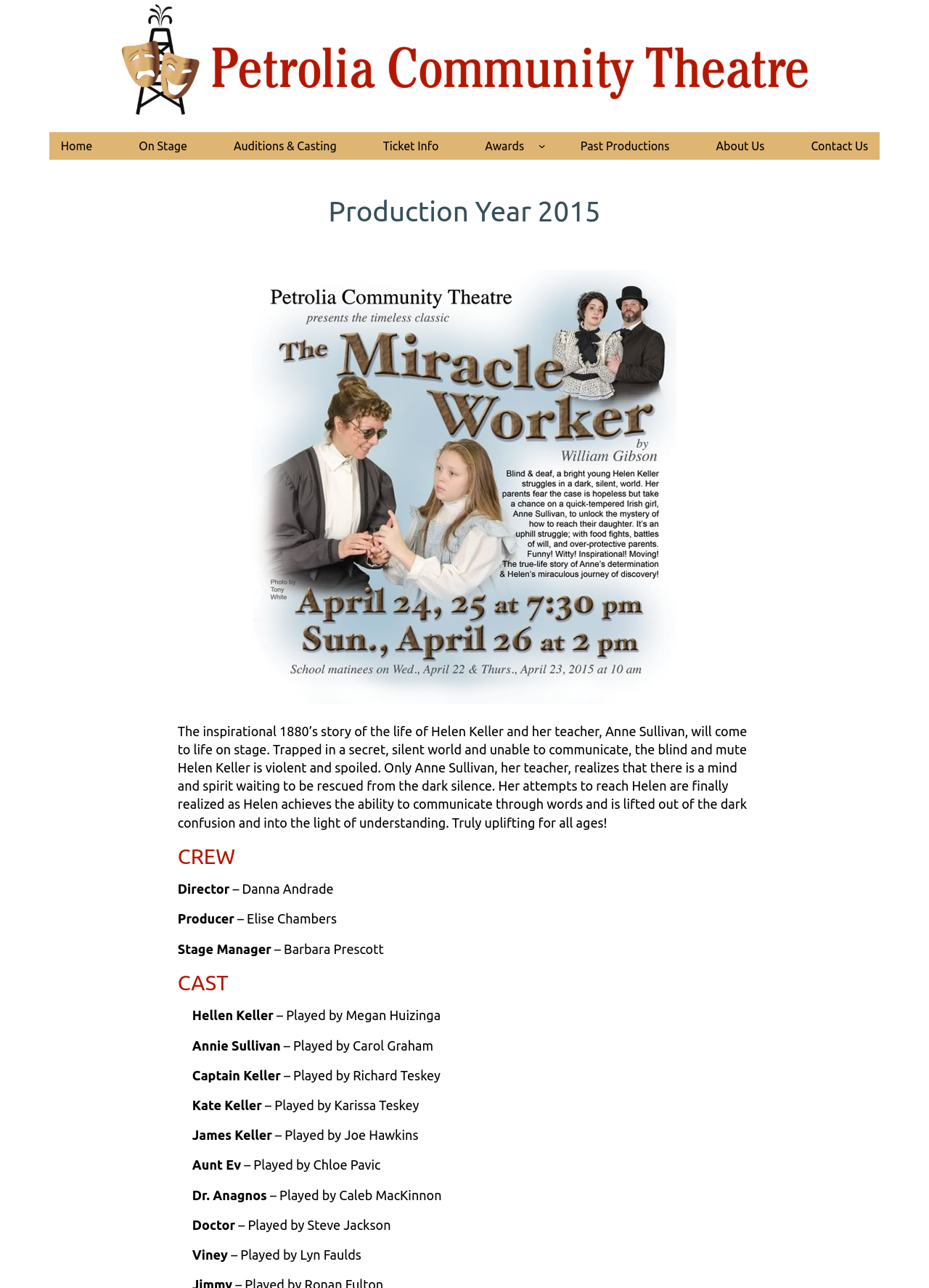Provide a one-word or short-phrase response to the question:
How many characters are in the play?

9